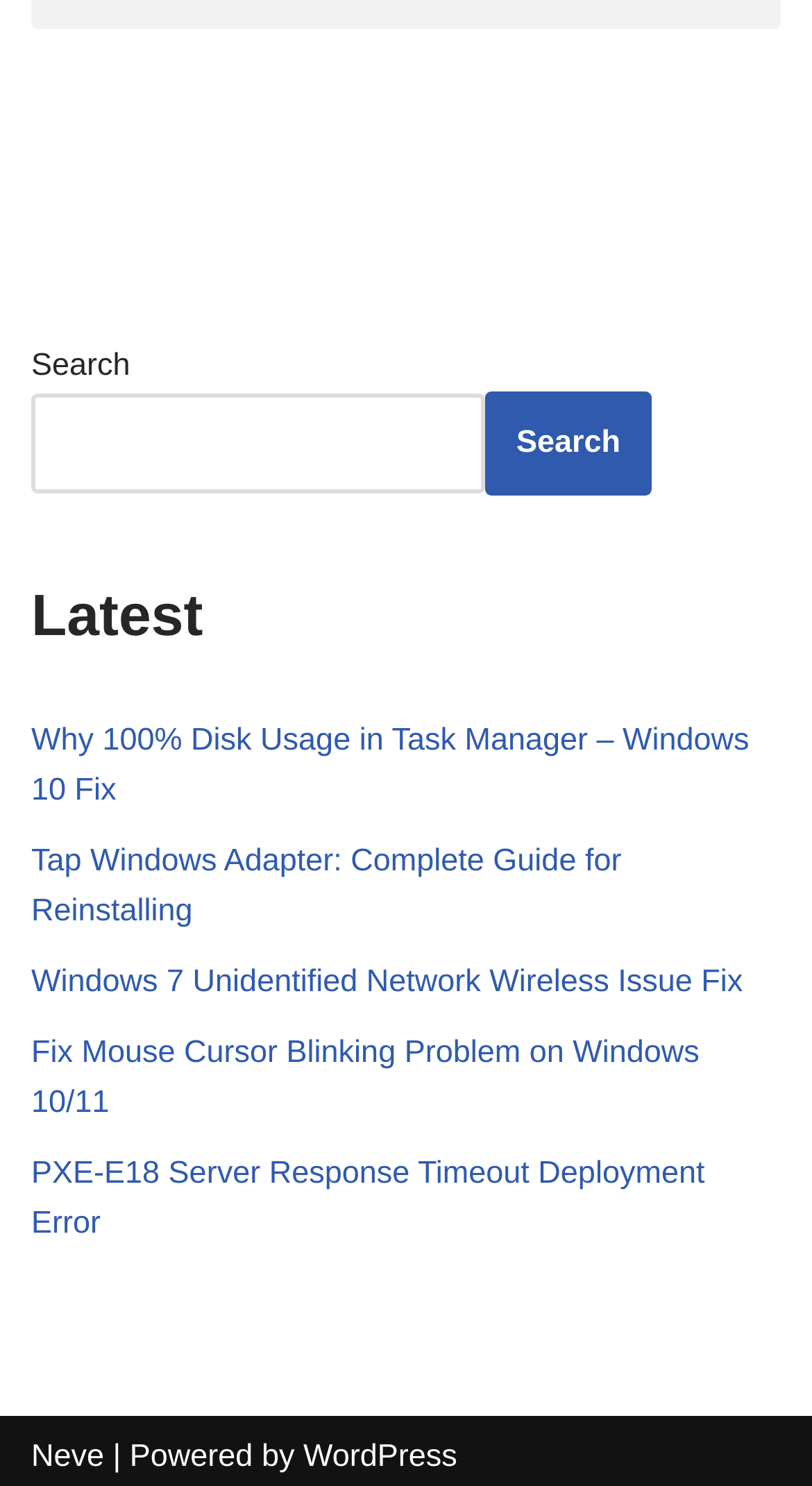Determine the bounding box coordinates of the clickable element to achieve the following action: 'Search for something'. Provide the coordinates as four float values between 0 and 1, formatted as [left, top, right, bottom].

[0.038, 0.264, 0.597, 0.332]